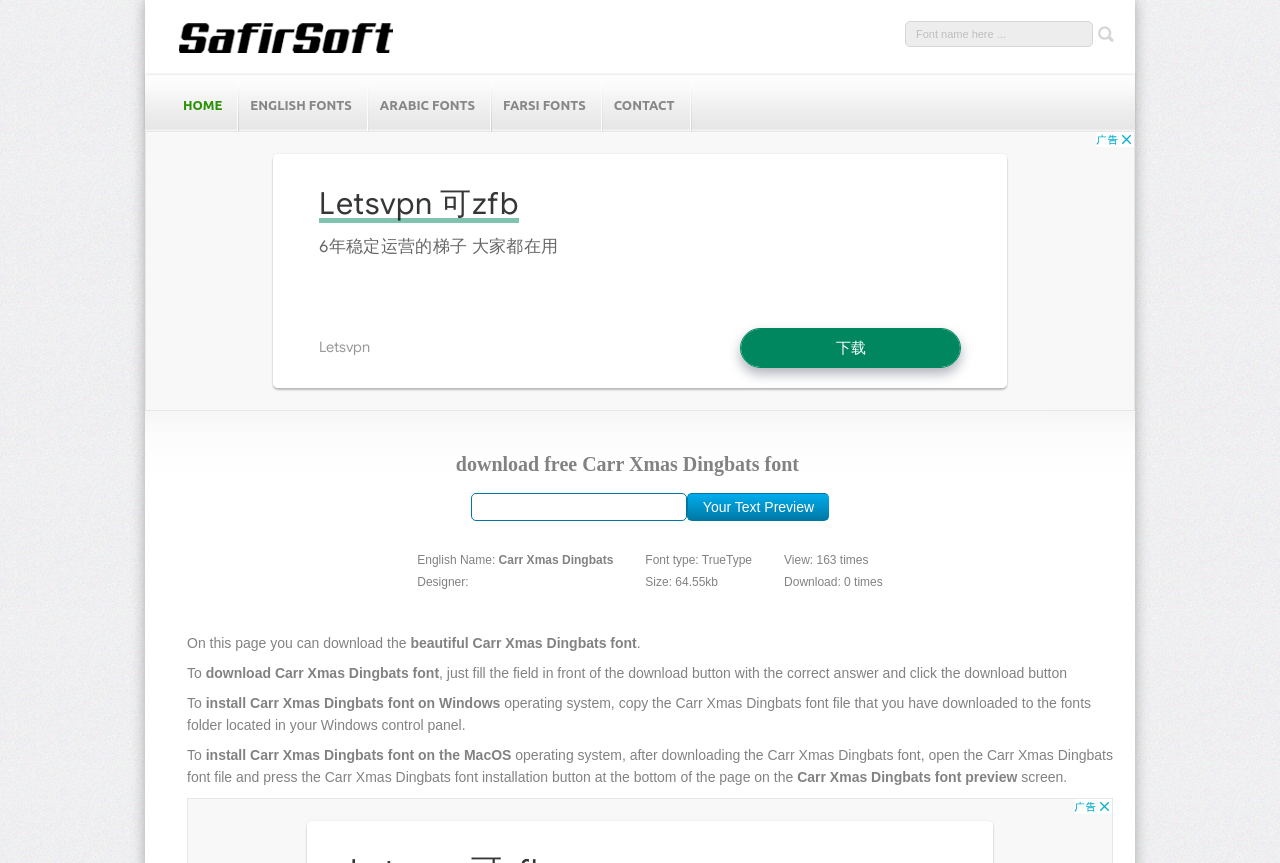Provide the bounding box coordinates for the UI element that is described by this text: "Farsi Fonts". The coordinates should be in the form of four float numbers between 0 and 1: [left, top, right, bottom].

[0.384, 0.092, 0.469, 0.152]